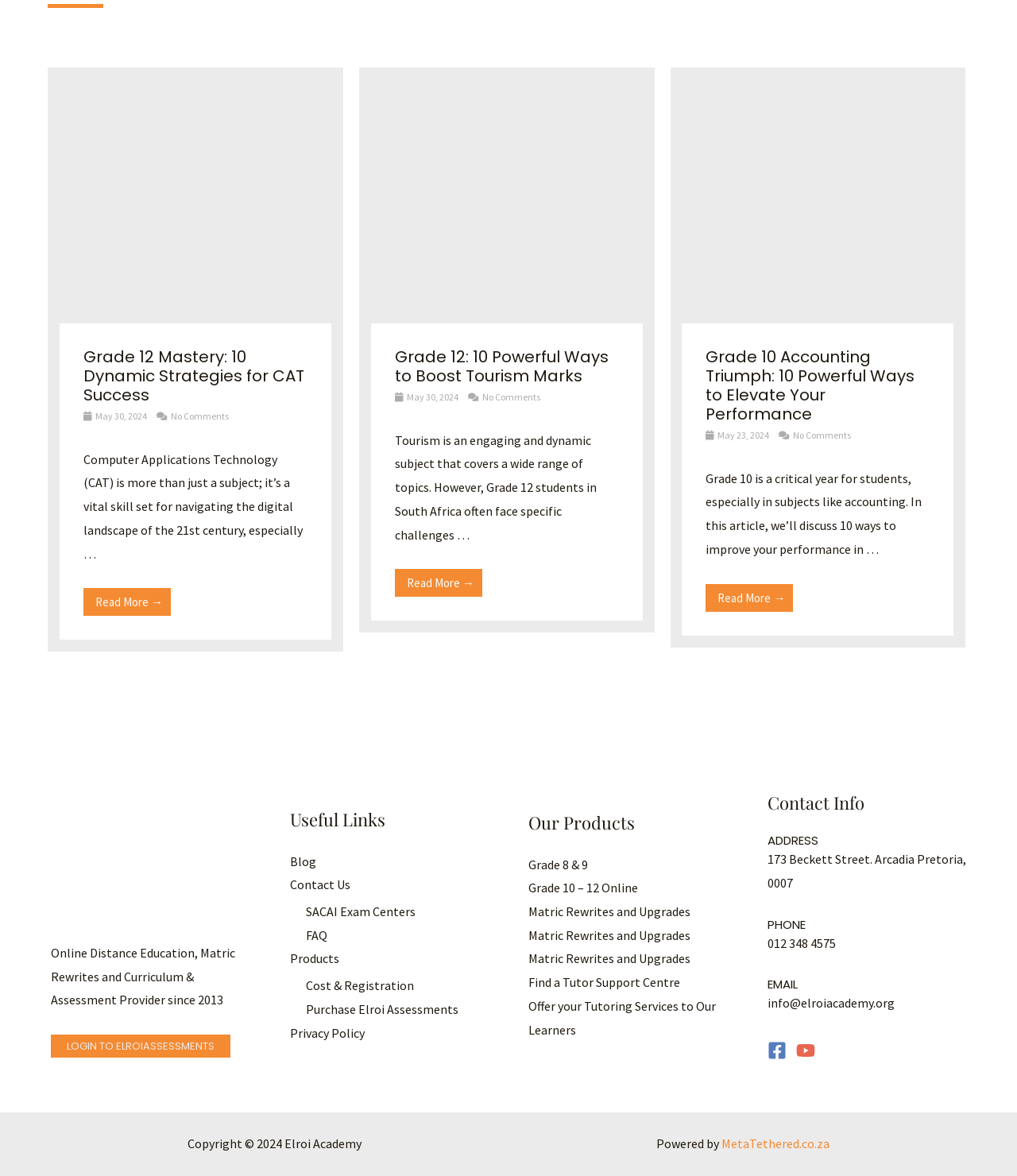Answer this question in one word or a short phrase: What is the purpose of the 'Read More →' links?

To read more about an article